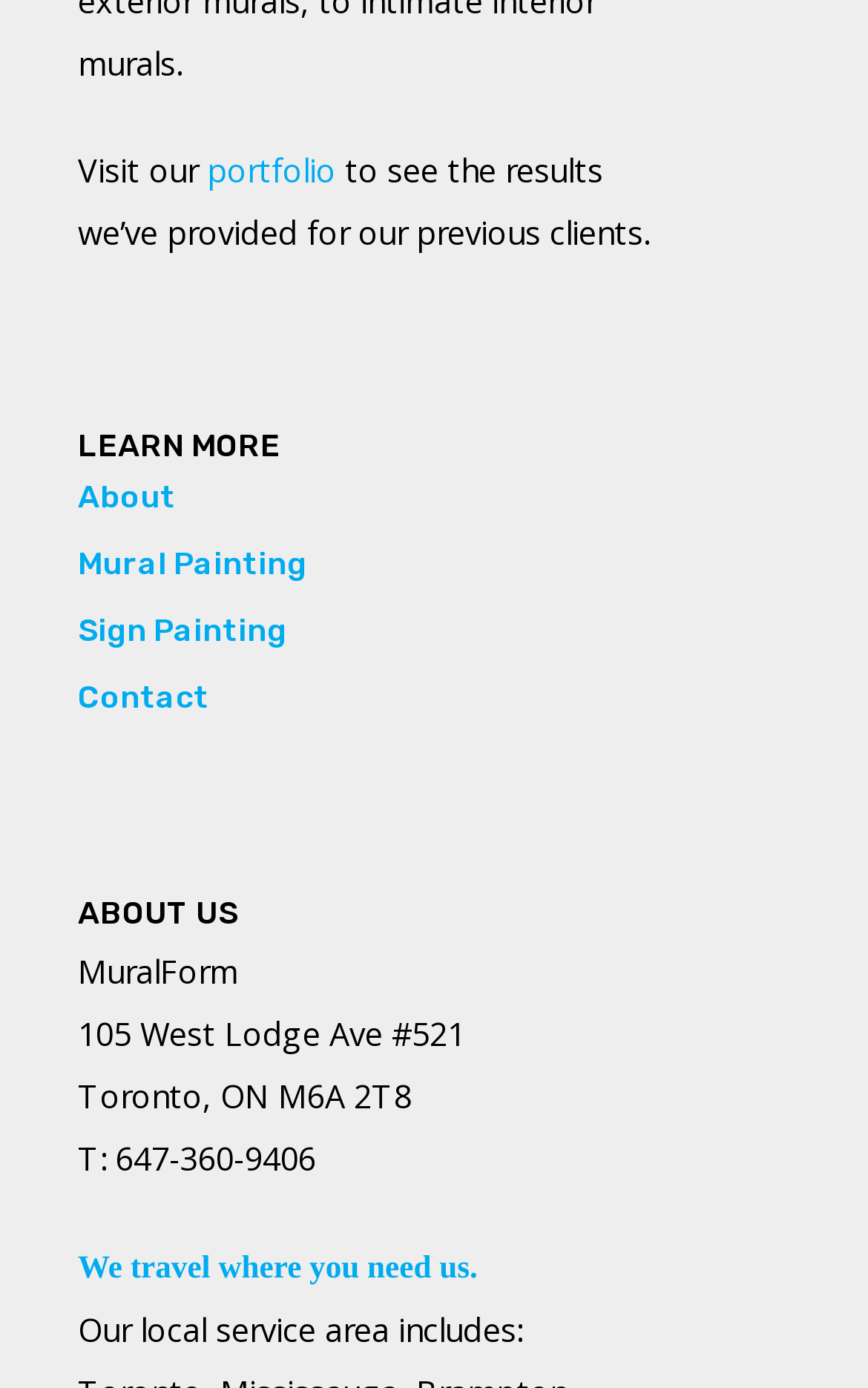Please answer the following question using a single word or phrase: 
How many types of painting services are listed?

2